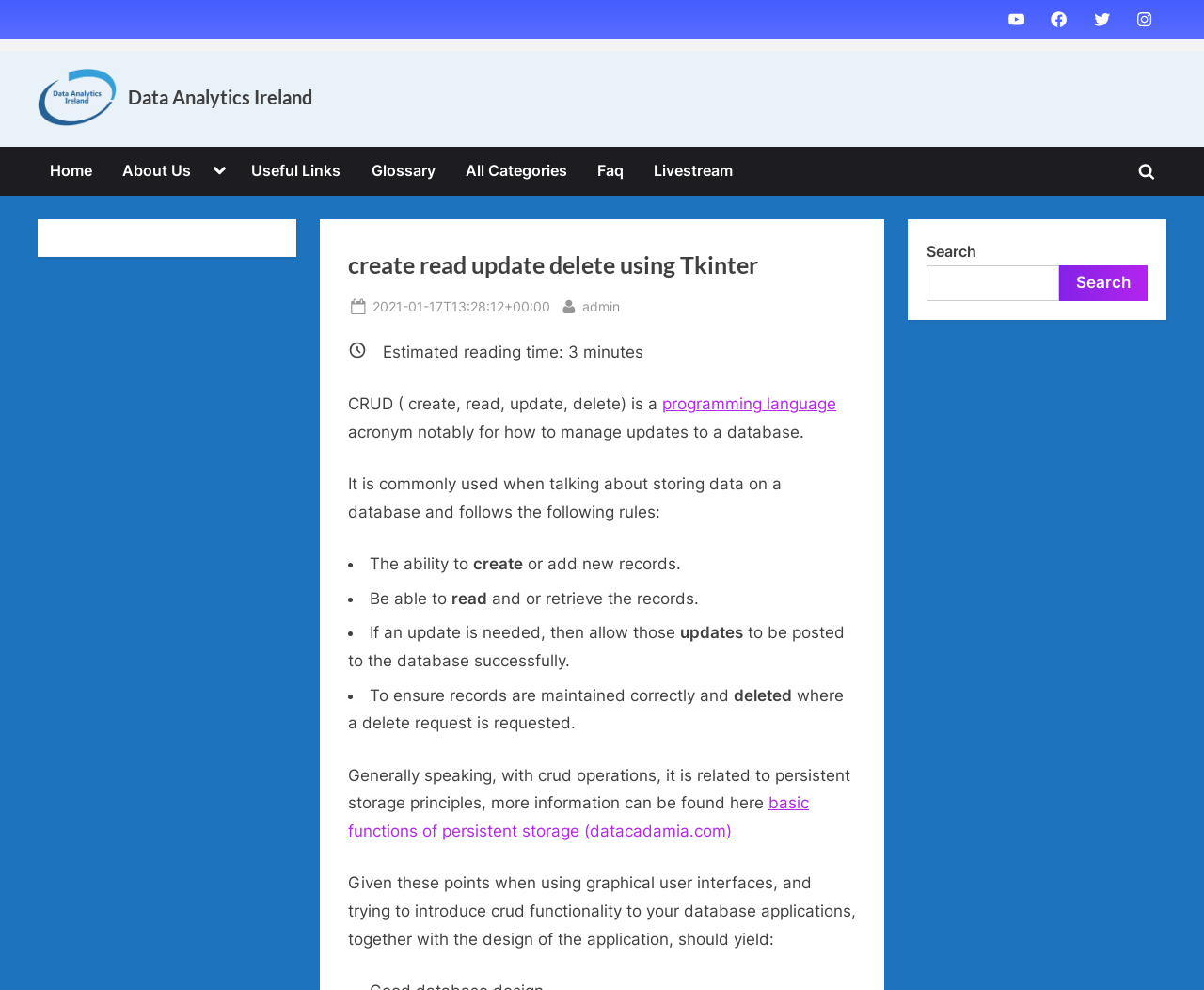Please specify the bounding box coordinates of the region to click in order to perform the following instruction: "Read more about CRUD".

[0.55, 0.399, 0.695, 0.418]